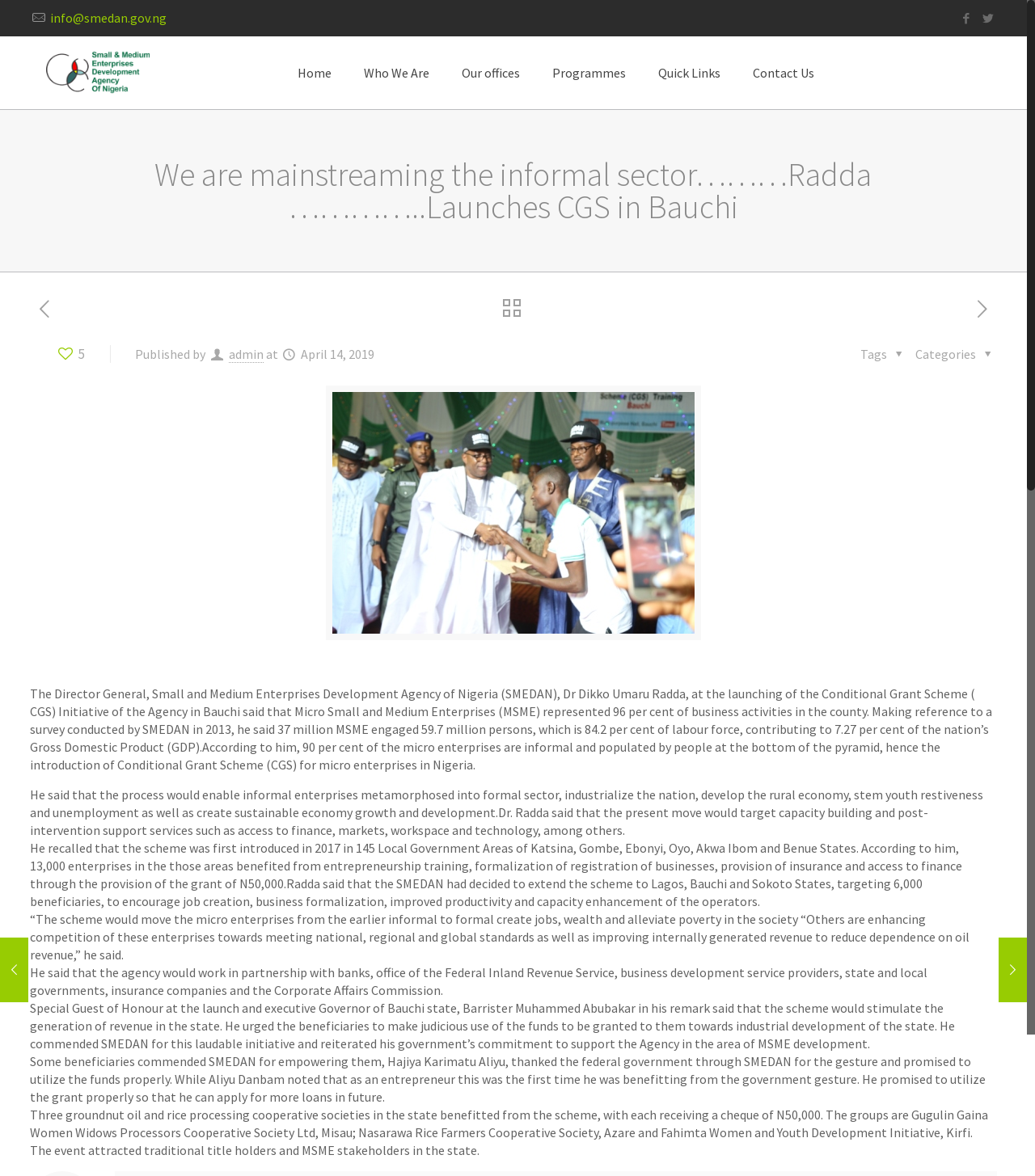Please determine and provide the text content of the webpage's heading.

We are mainstreaming the informal sector………Radda …………..Launches CGS in Bauchi